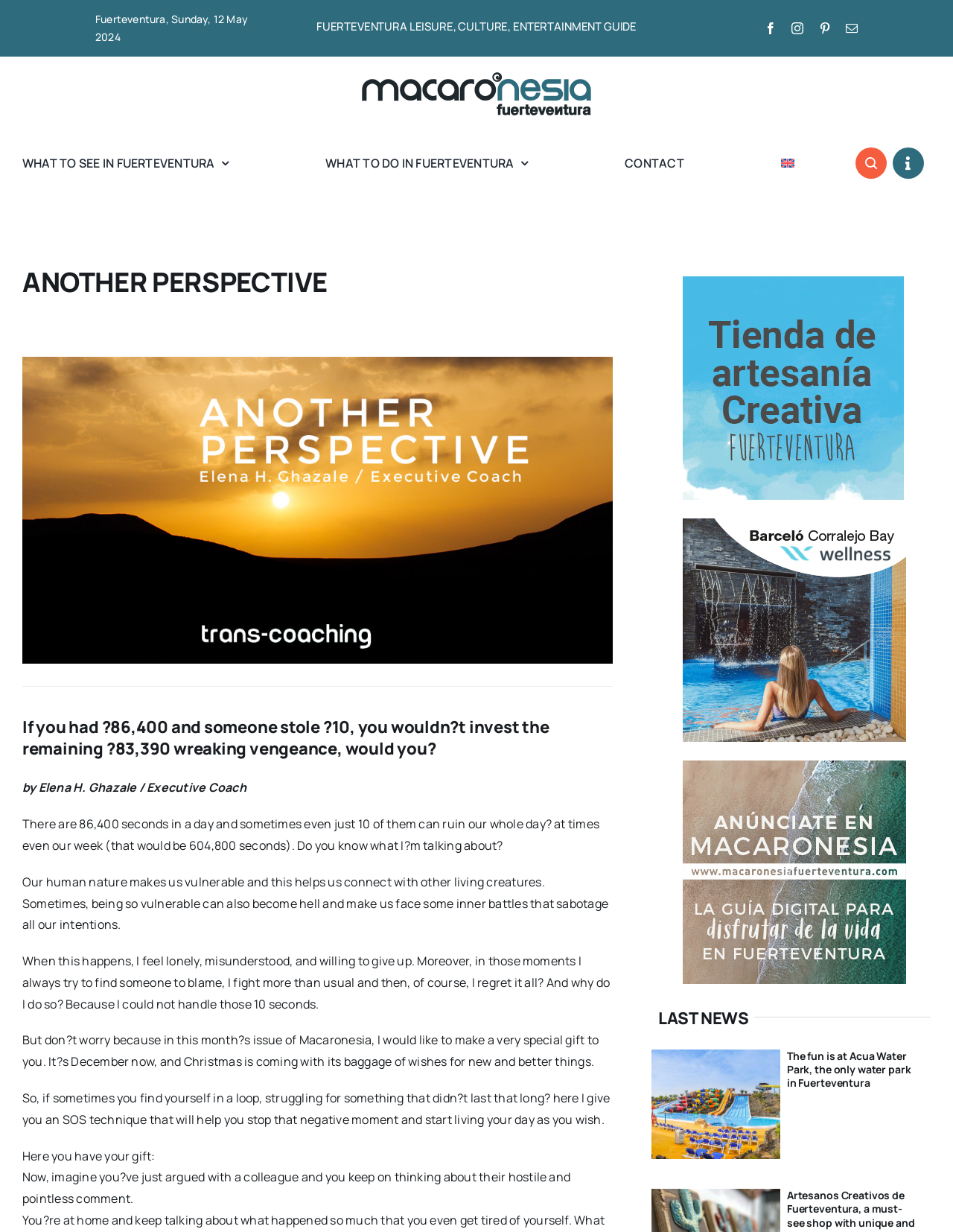Please identify the bounding box coordinates of the element I need to click to follow this instruction: "Go to the top of the page".

[0.904, 0.753, 0.941, 0.774]